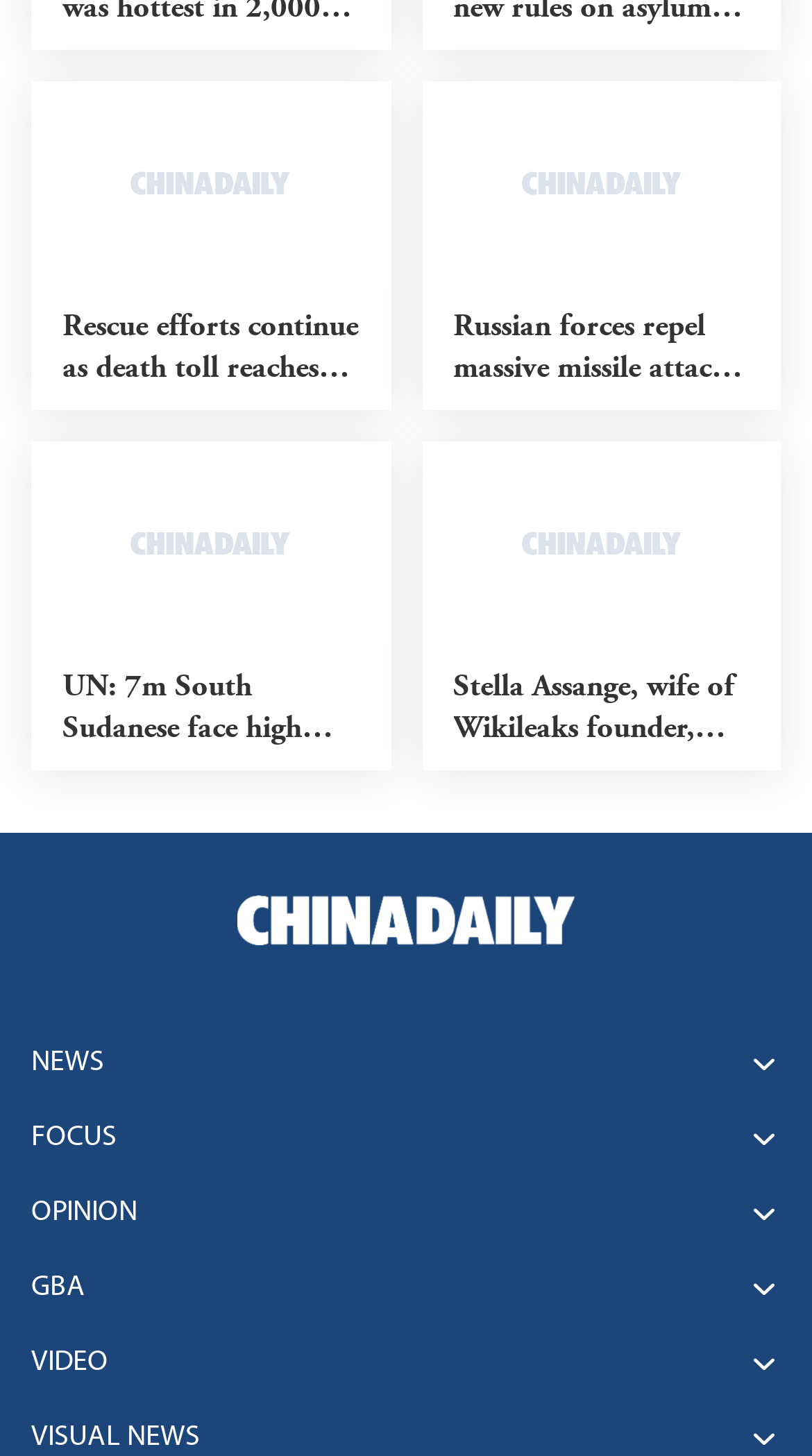Please locate the bounding box coordinates of the element's region that needs to be clicked to follow the instruction: "Read news about South Africa's building collapse". The bounding box coordinates should be provided as four float numbers between 0 and 1, i.e., [left, top, right, bottom].

[0.038, 0.056, 0.481, 0.282]